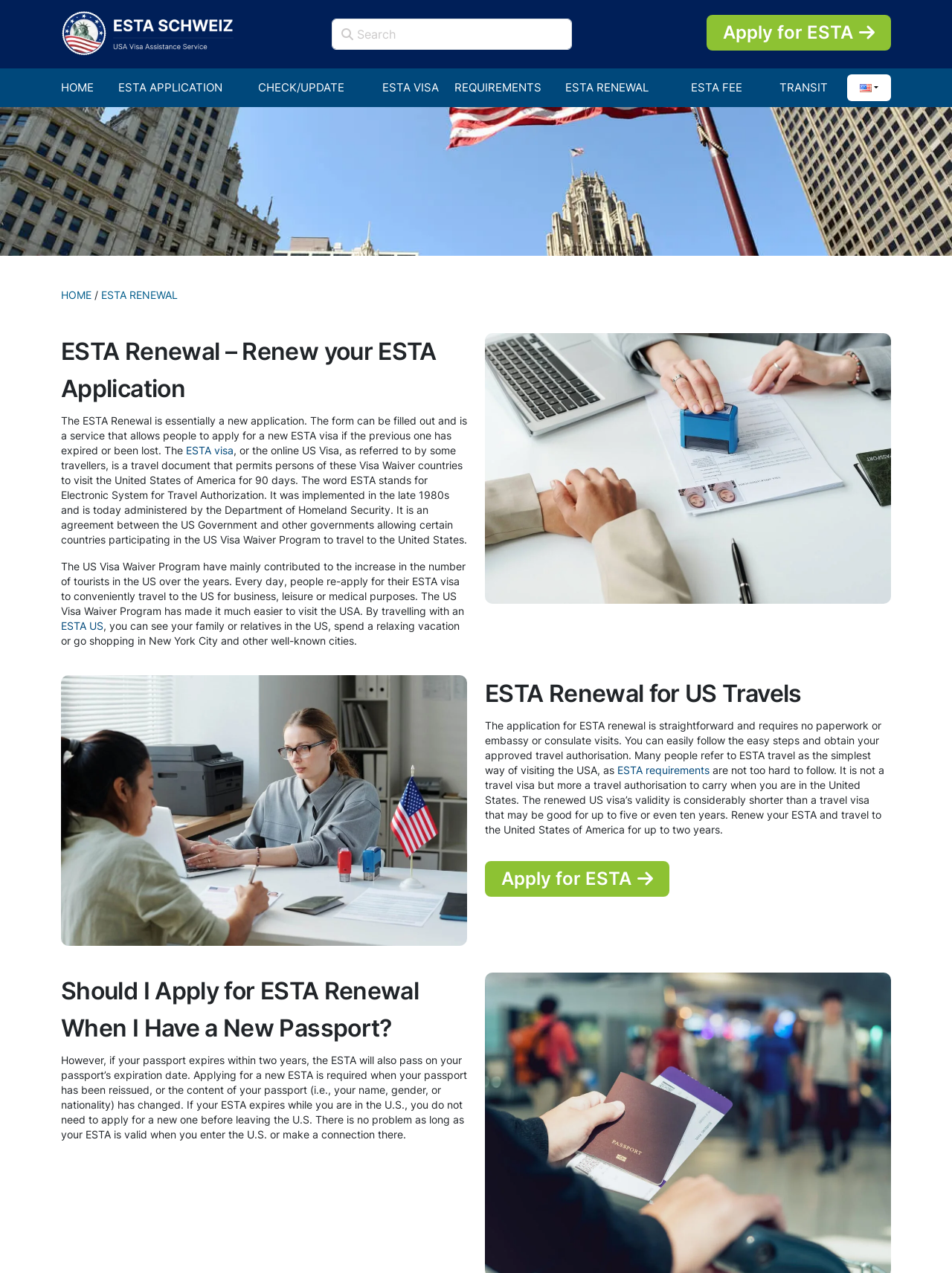Answer the following query concisely with a single word or phrase:
What is the name of the program that allows certain countries to travel to the US?

US Visa Waiver Program